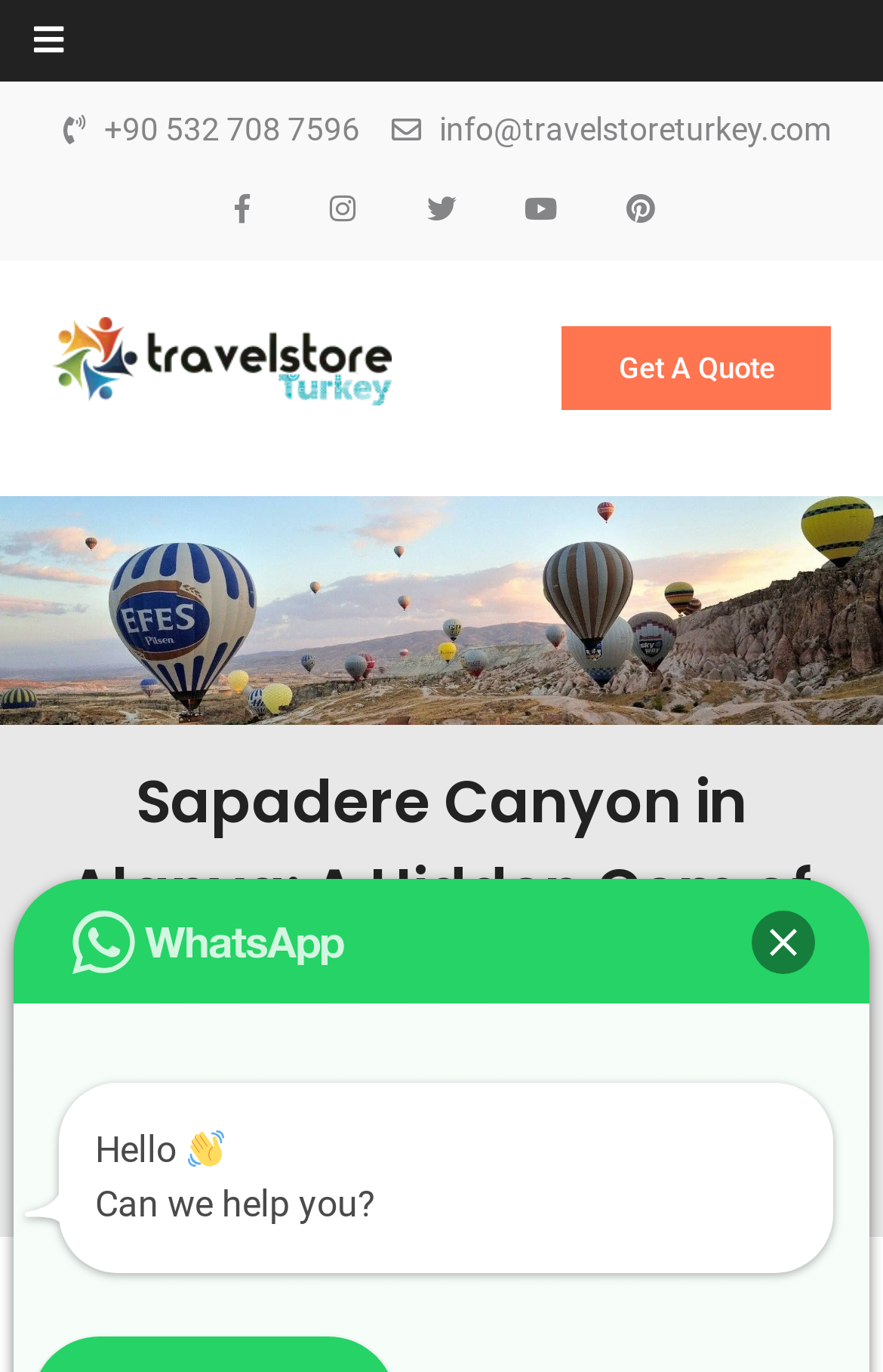Generate the text content of the main heading of the webpage.

Sapadere Canyon in Alanya: A Hidden Gem of Natural Beauty